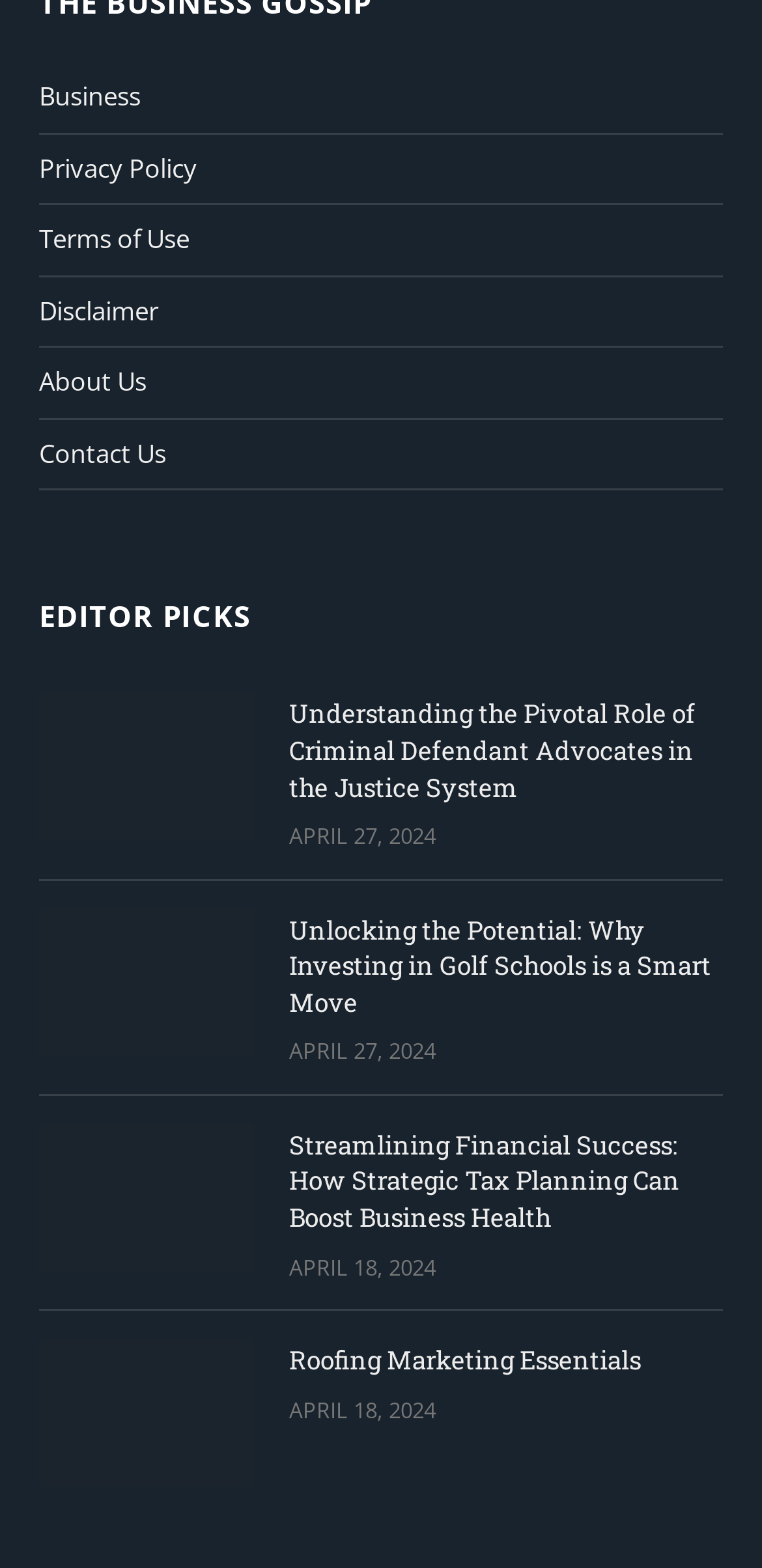Identify the bounding box coordinates of the specific part of the webpage to click to complete this instruction: "View the 'EDITOR PICKS' section".

[0.051, 0.382, 0.329, 0.404]